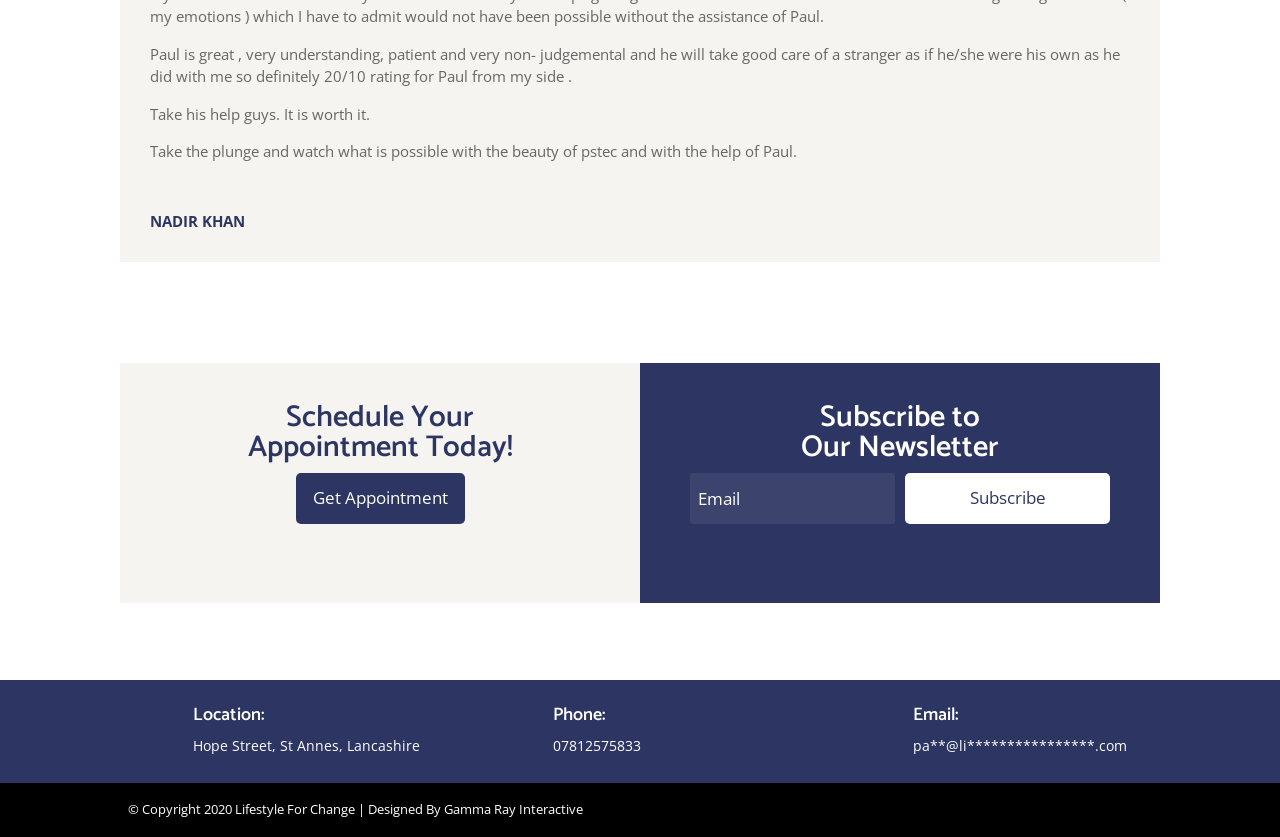Who is the person being praised?
Using the image, answer in one word or phrase.

Paul